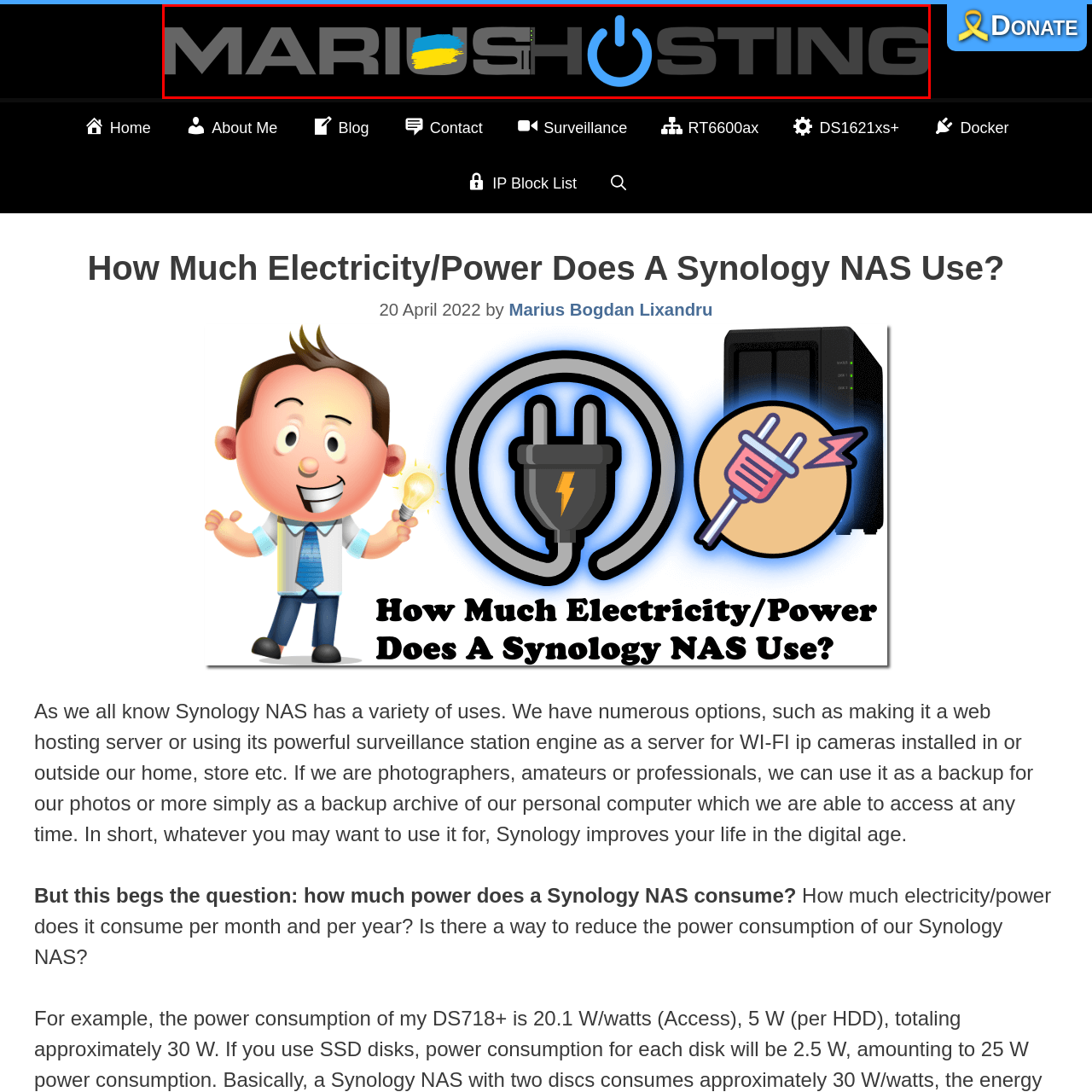Analyze the picture enclosed by the red bounding box and provide a single-word or phrase answer to this question:
What is incorporated into the letter 'i'?

A small Ukrainian flag